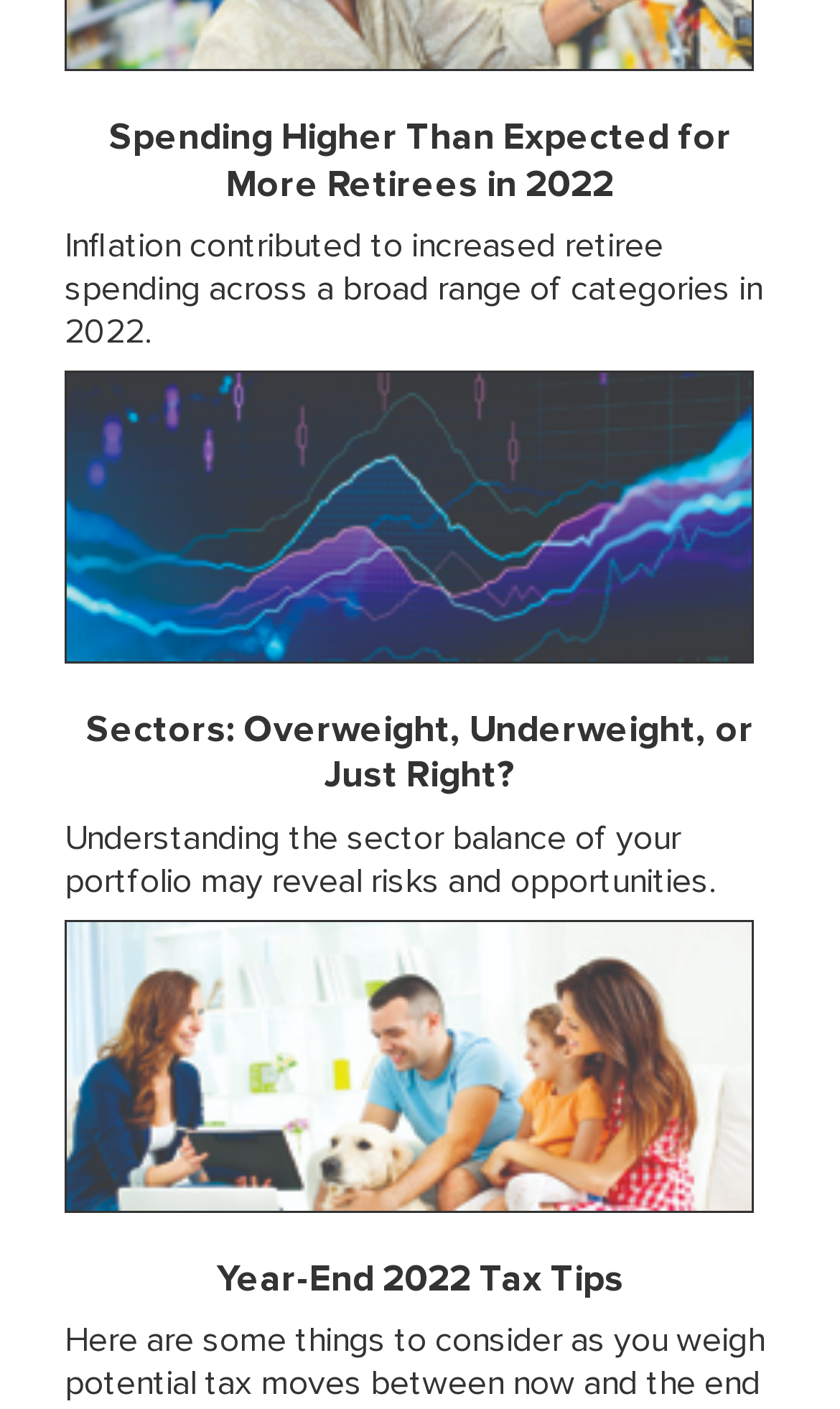Are there any links on the webpage?
Please look at the screenshot and answer using one word or phrase.

Yes